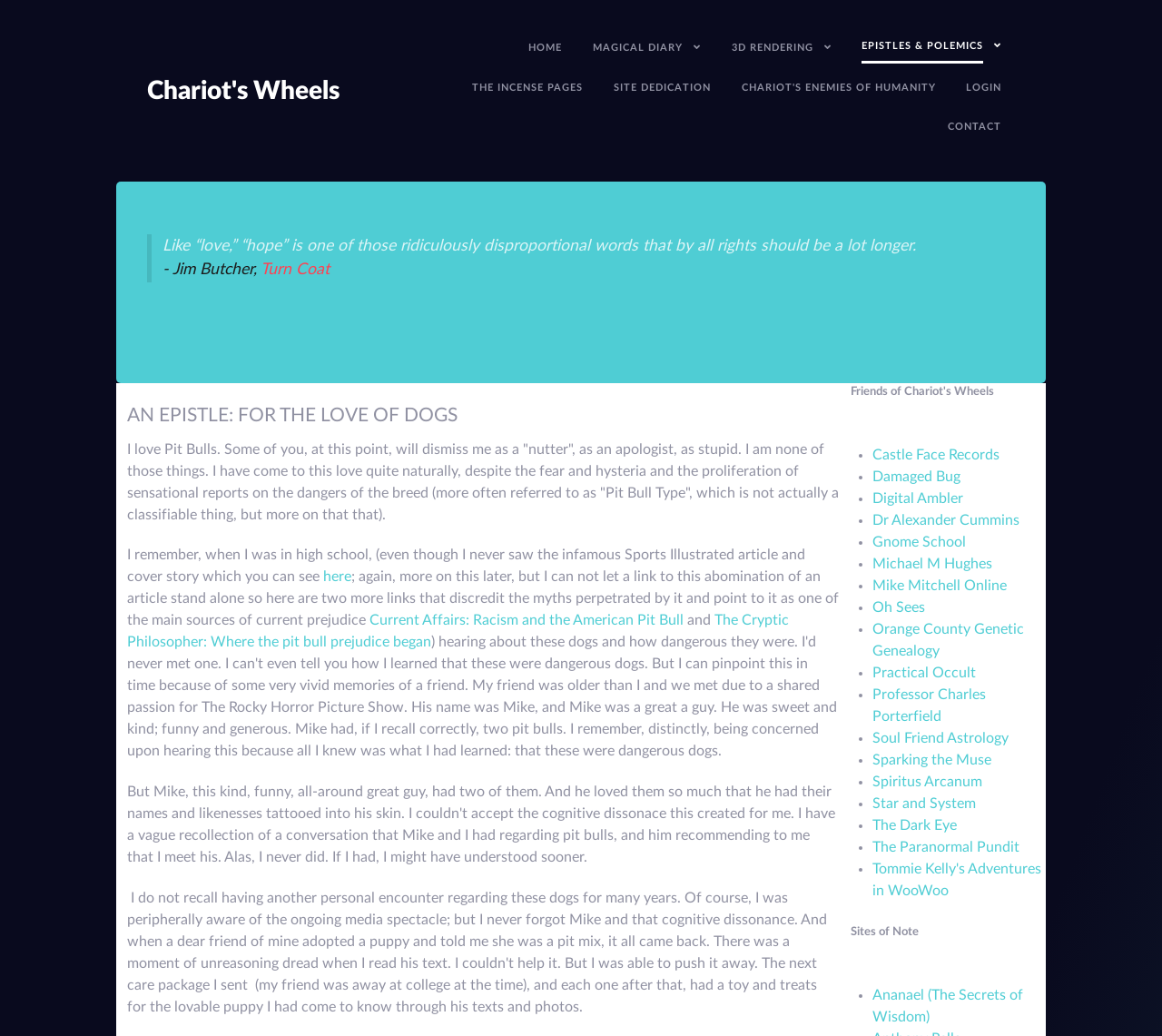What is the last link in the 'Sites of Note' section?
Look at the screenshot and respond with a single word or phrase.

Ananael (The Secrets of Wisdom)